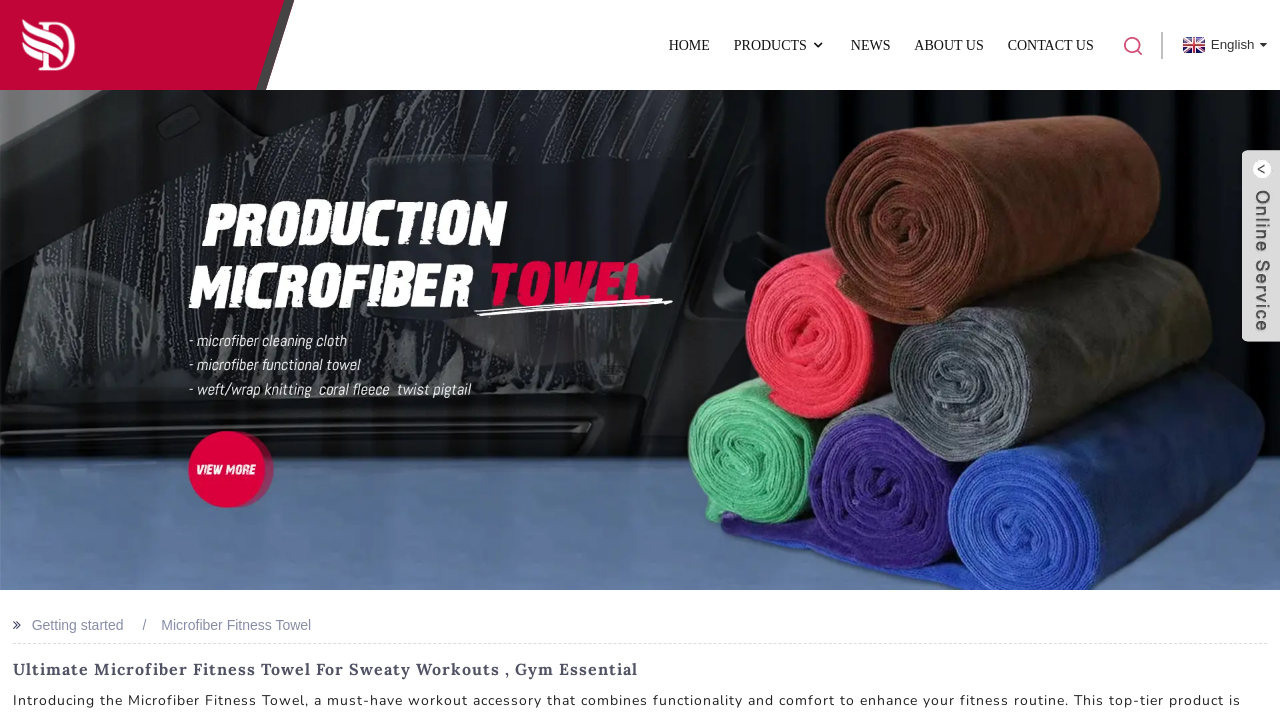Determine which piece of text is the heading of the webpage and provide it.

Ultimate Microfiber Fitness Towel For Sweaty Workouts , Gym Essential